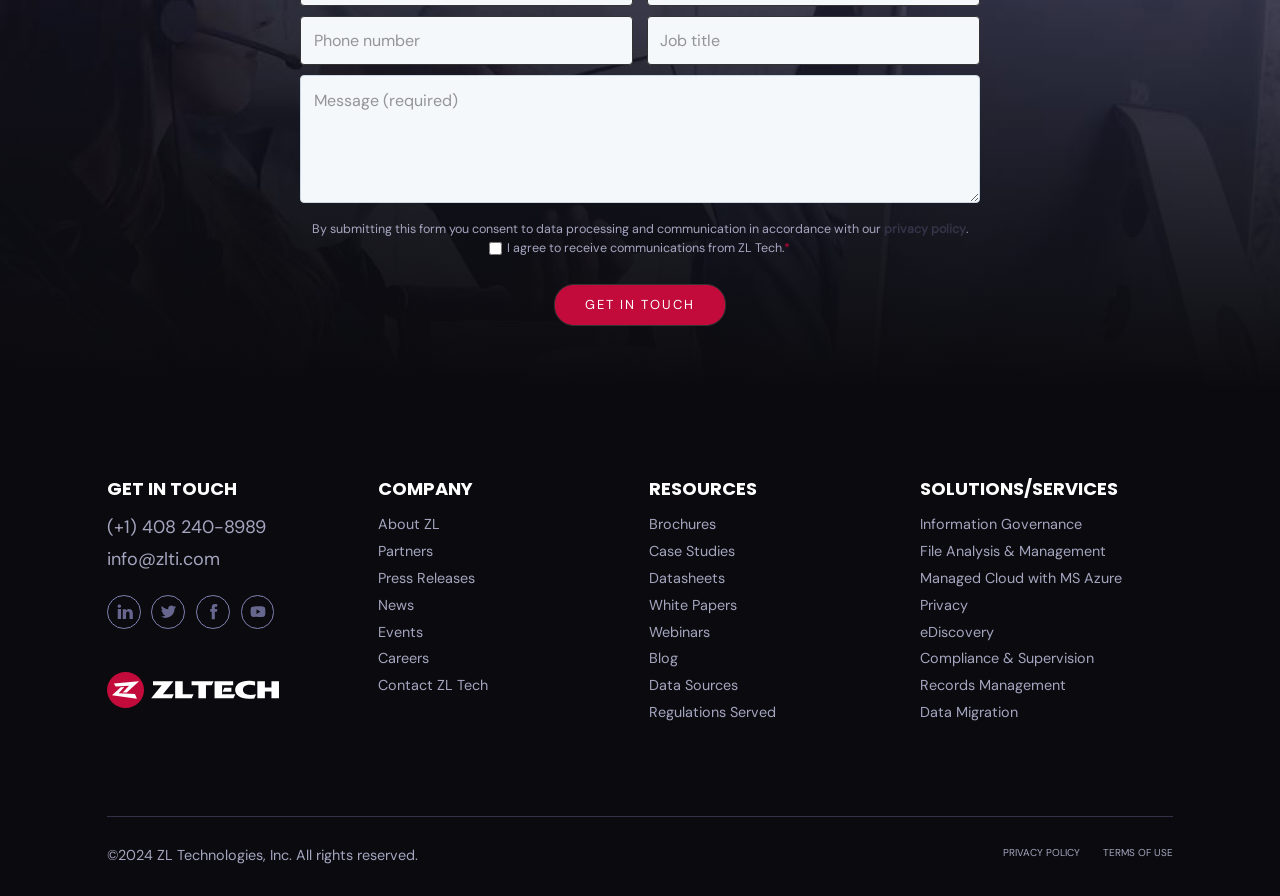How many social media links are there?
Look at the screenshot and provide an in-depth answer.

There are five social media links, namely Linkedin, Twitter, Facebook, and YouTube, located at the top right corner of the webpage.